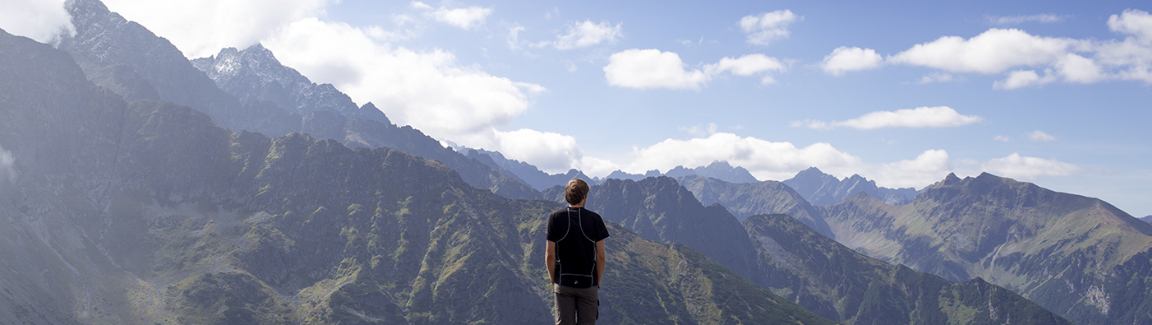Create a detailed narrative of what is happening in the image.

The image captures a solitary figure standing in awe before a breathtaking mountainous landscape. The person, dressed in casual outdoor attire, gazes toward the distant peaks where rocky slopes rise majestically against a backdrop of a clear blue sky dotted with fluffy white clouds. The vast expanse of mountains showcases a variety of textures and colors, from lush green valleys to rugged grey rock formations, highlighting the beauty of nature. This scene evokes a sense of adventure and exploration, encouraging viewers to appreciate the grandeur of the natural world and perhaps consider their own journeys into the great outdoors.